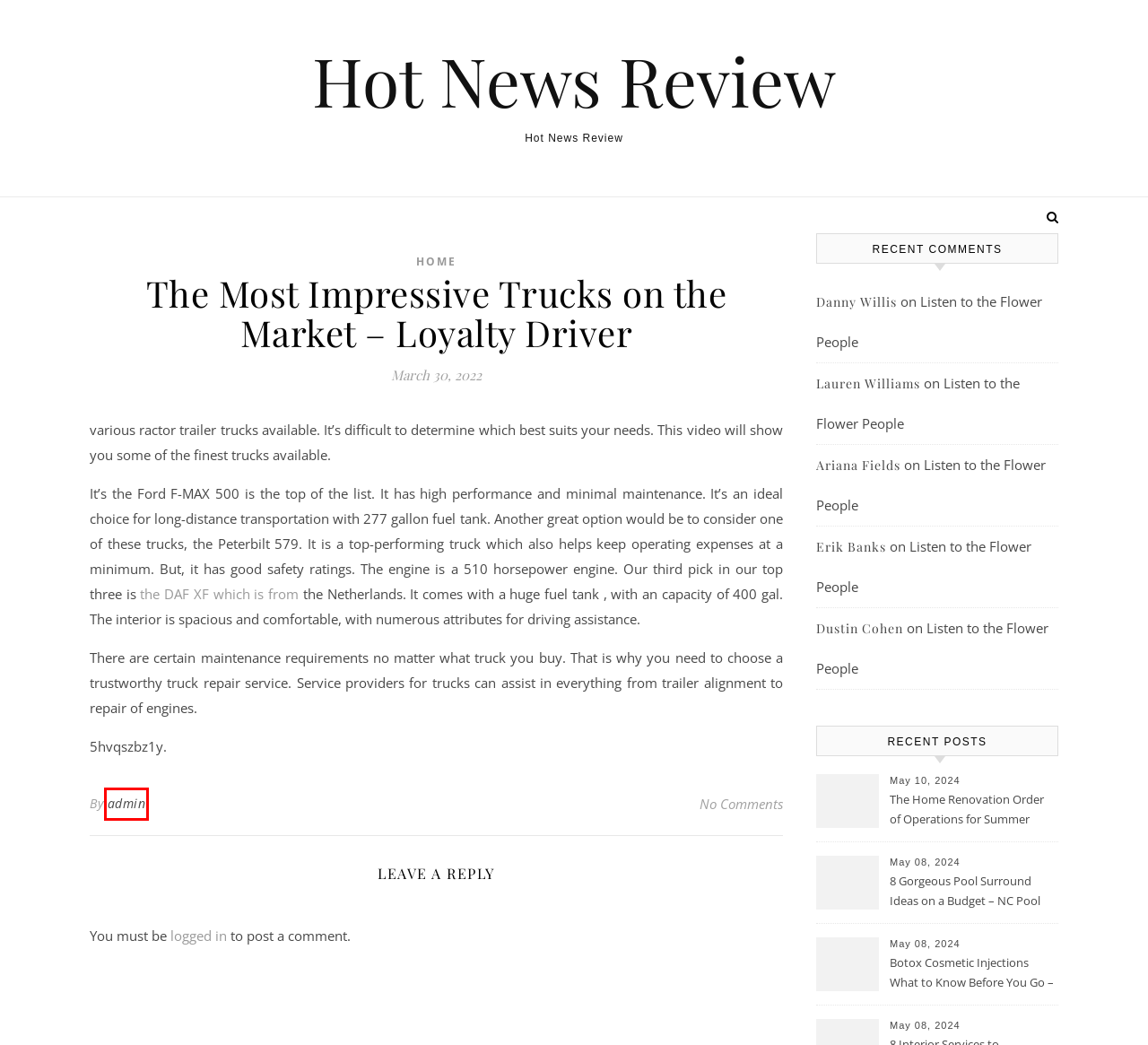Examine the screenshot of the webpage, which has a red bounding box around a UI element. Select the webpage description that best fits the new webpage after the element inside the red bounding box is clicked. Here are the choices:
A. admin, Author at Hot News Review
B. 8 Gorgeous Pool Surround Ideas on a Budget - NC Pool Supply - Hot News Review
C. Recreation.gov - Camping, Cabins, RVs, Permits, Passes & More
D. The Home Renovation Order of Operations for Summer Homes - Hot News Review
E. Log In ‹ Hot News Review — WordPress
F. Listen to the Flower People - Hot News Review
G. The Most Impressive Trucks on the Market - Loyalty Driver
H. Home Archives - Hot News Review

A